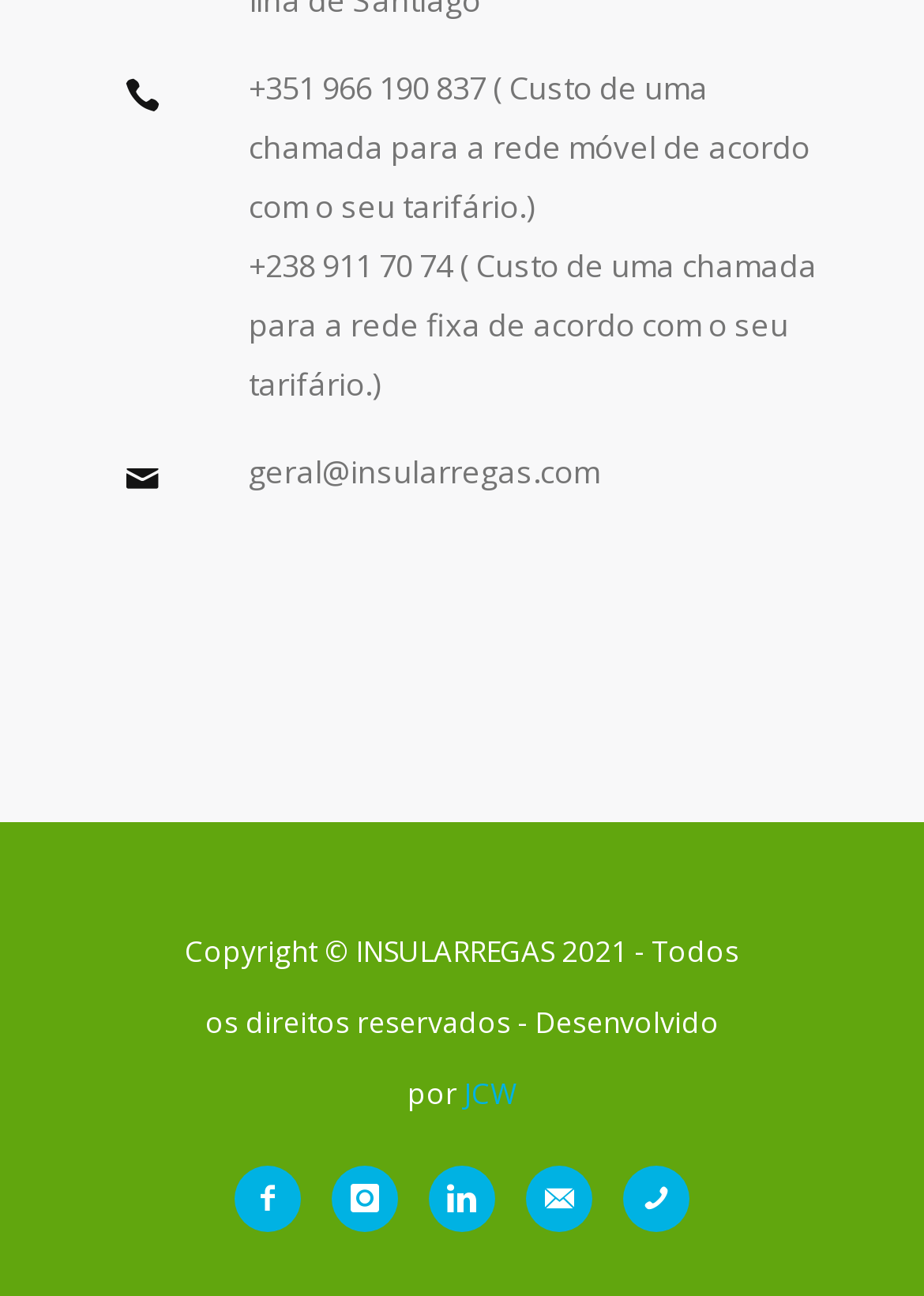Identify the bounding box coordinates for the UI element mentioned here: "+351 966 190 837". Provide the coordinates as four float values between 0 and 1, i.e., [left, top, right, bottom].

[0.269, 0.051, 0.526, 0.084]